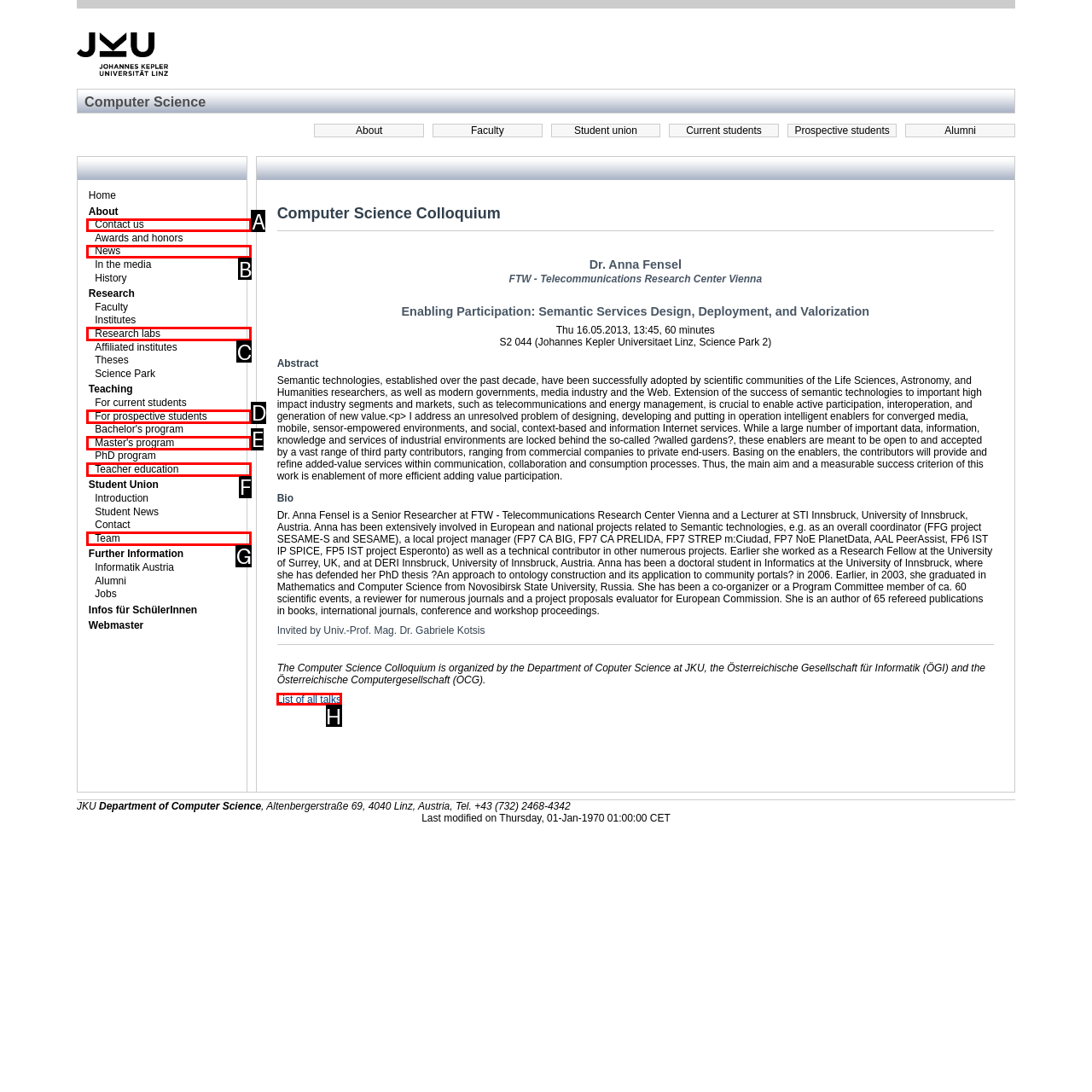Which option best describes: List of all talks
Respond with the letter of the appropriate choice.

H